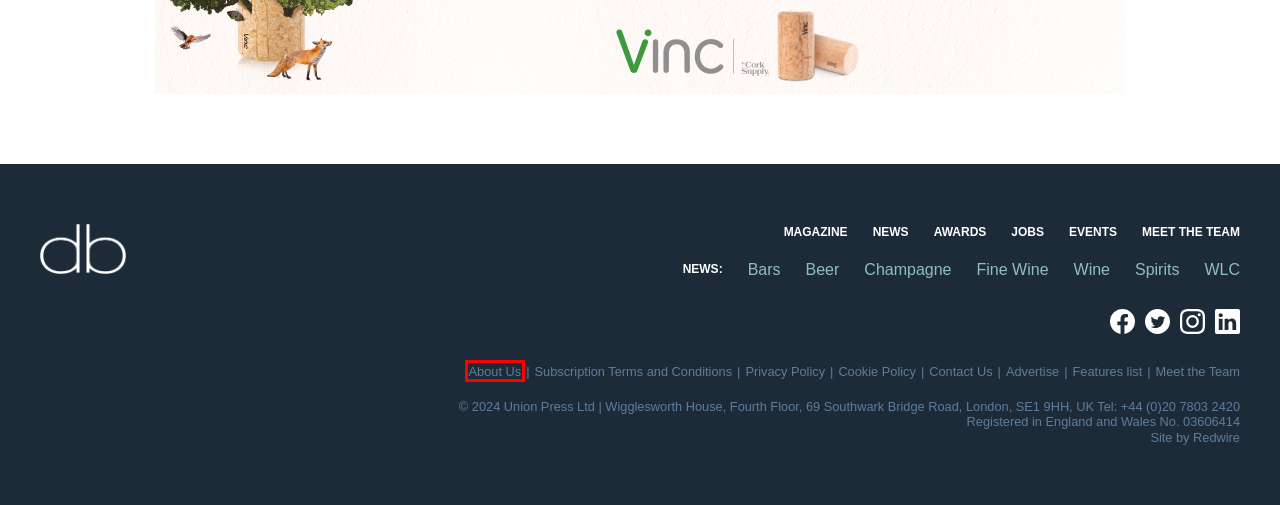Given a screenshot of a webpage with a red bounding box around an element, choose the most appropriate webpage description for the new page displayed after clicking the element within the bounding box. Here are the candidates:
A. Subscription Terms and Conditions - The Drinks Business
B. WLC Archives - The Drinks Business
C. Privacy Policy - The Drinks Business
D. About Us - The Drinks Business
E. About cookies on thedrinksbusiness.com - The Drinks Business
F. Redwire • Web design & development • London SE1
G. Advertise on thedrinksbusiness.com - The Drinks Business
H. Contact Us - The Drinks Business

D